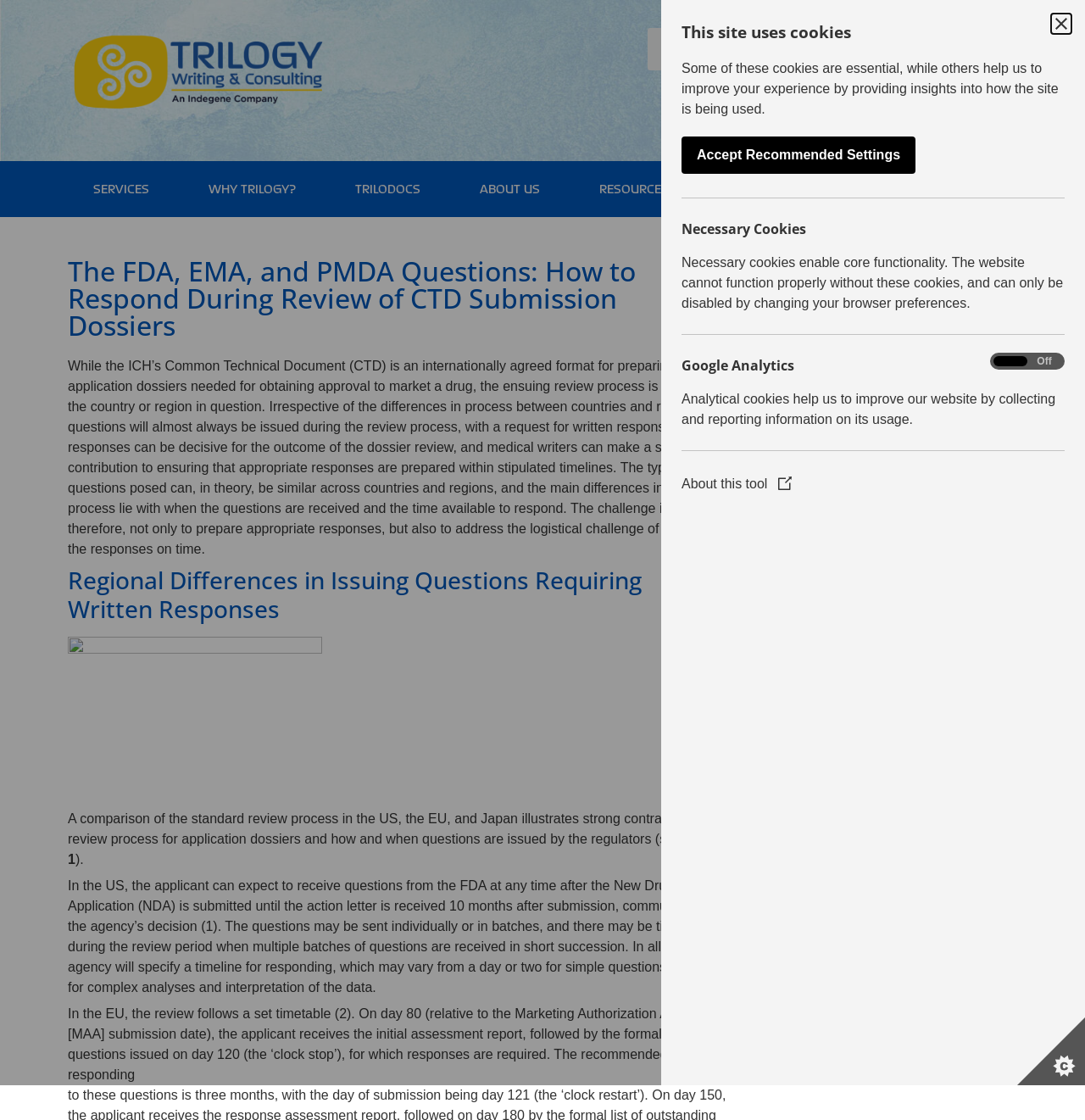Specify the bounding box coordinates of the area that needs to be clicked to achieve the following instruction: "Search for something".

[0.597, 0.025, 0.898, 0.063]